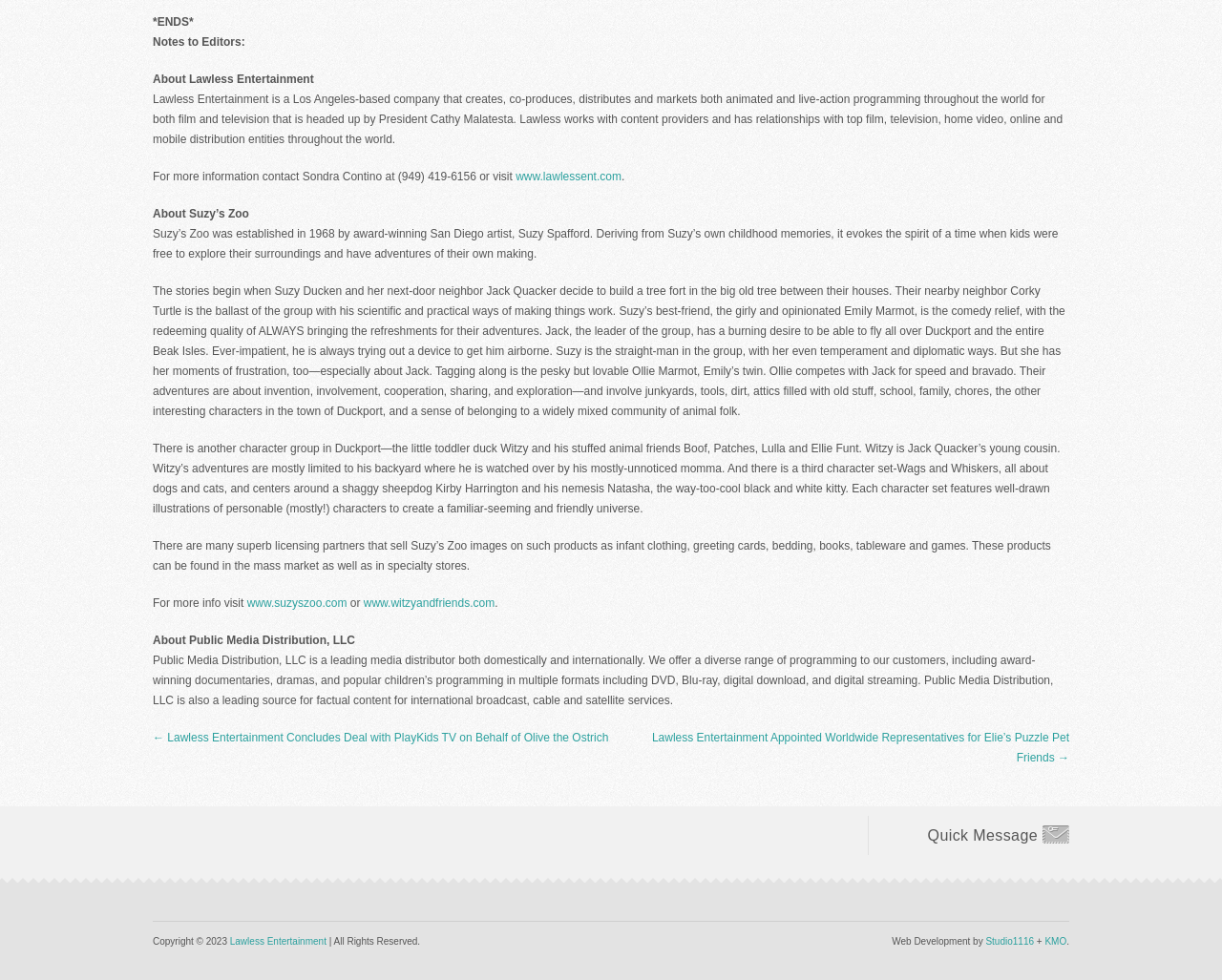From the webpage screenshot, predict the bounding box coordinates (top-left x, top-left y, bottom-right x, bottom-right y) for the UI element described here: title="RSS емисии от JobTiger"

None